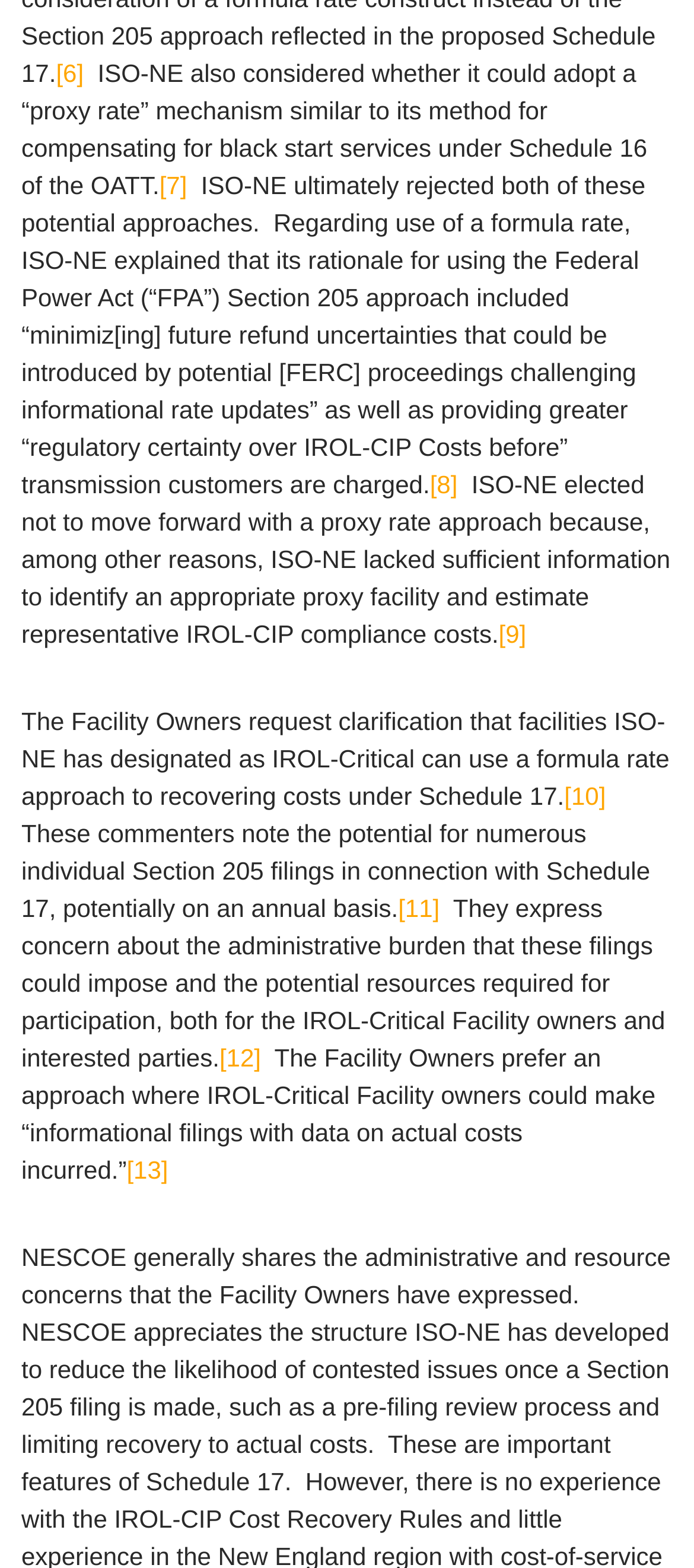Using the details from the image, please elaborate on the following question: What is ISO-NE considering for compensating black start services?

According to the webpage, ISO-NE is considering a 'proxy rate' mechanism similar to its method for compensating for black start services under Schedule 16 of the OATT.